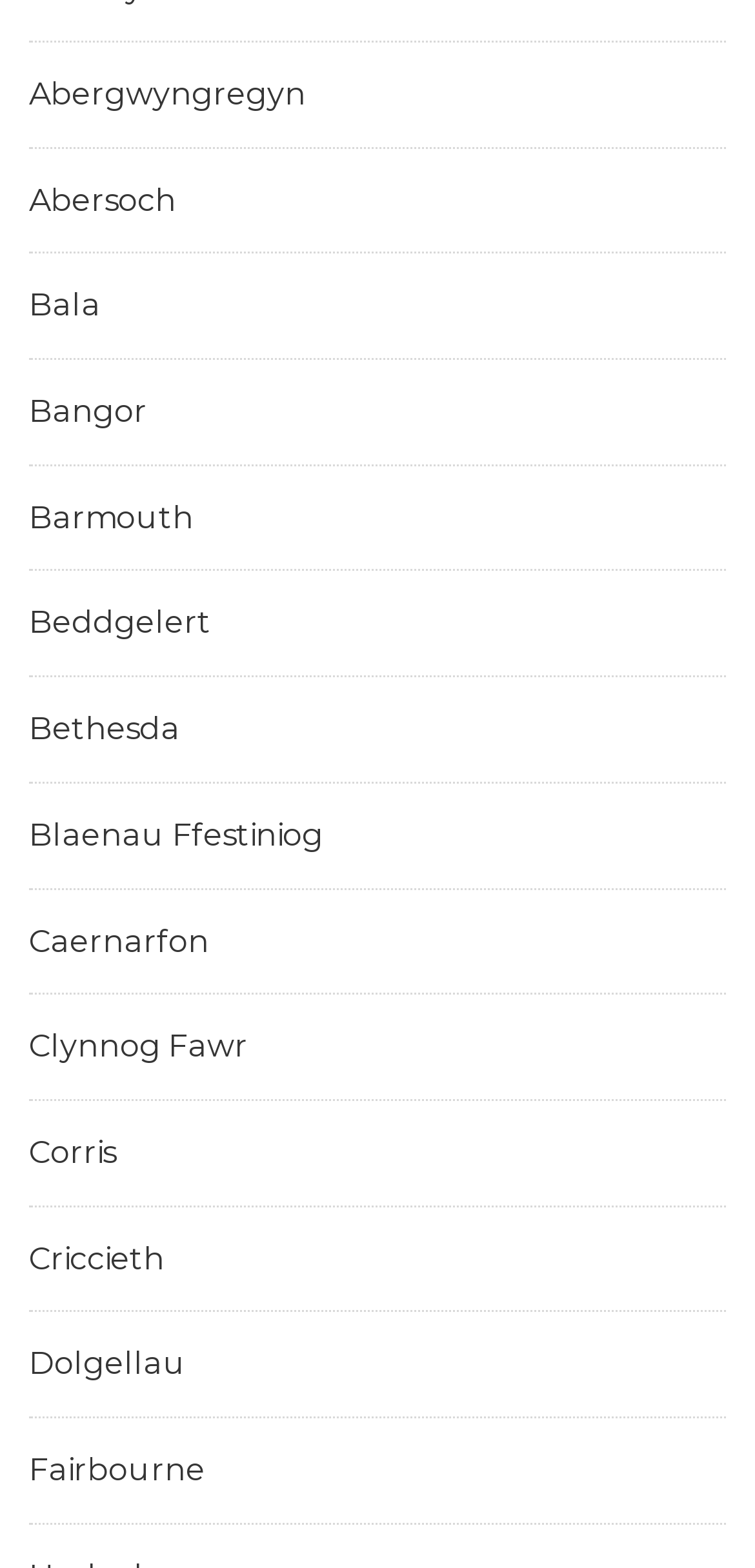What is the link below 'Bangor'?
Based on the image, respond with a single word or phrase.

Barmouth